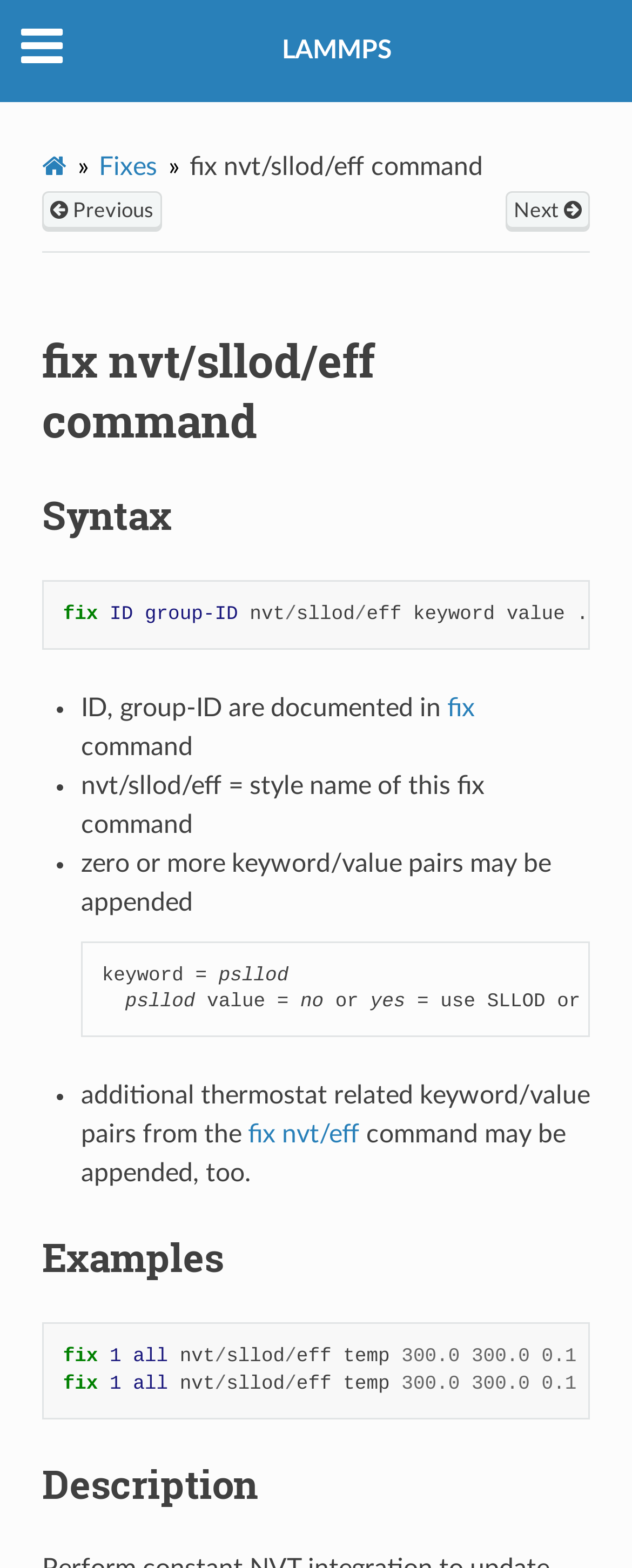What is the purpose of the fix nvt/sllod/eff command? Based on the image, give a response in one word or a short phrase.

thermostat